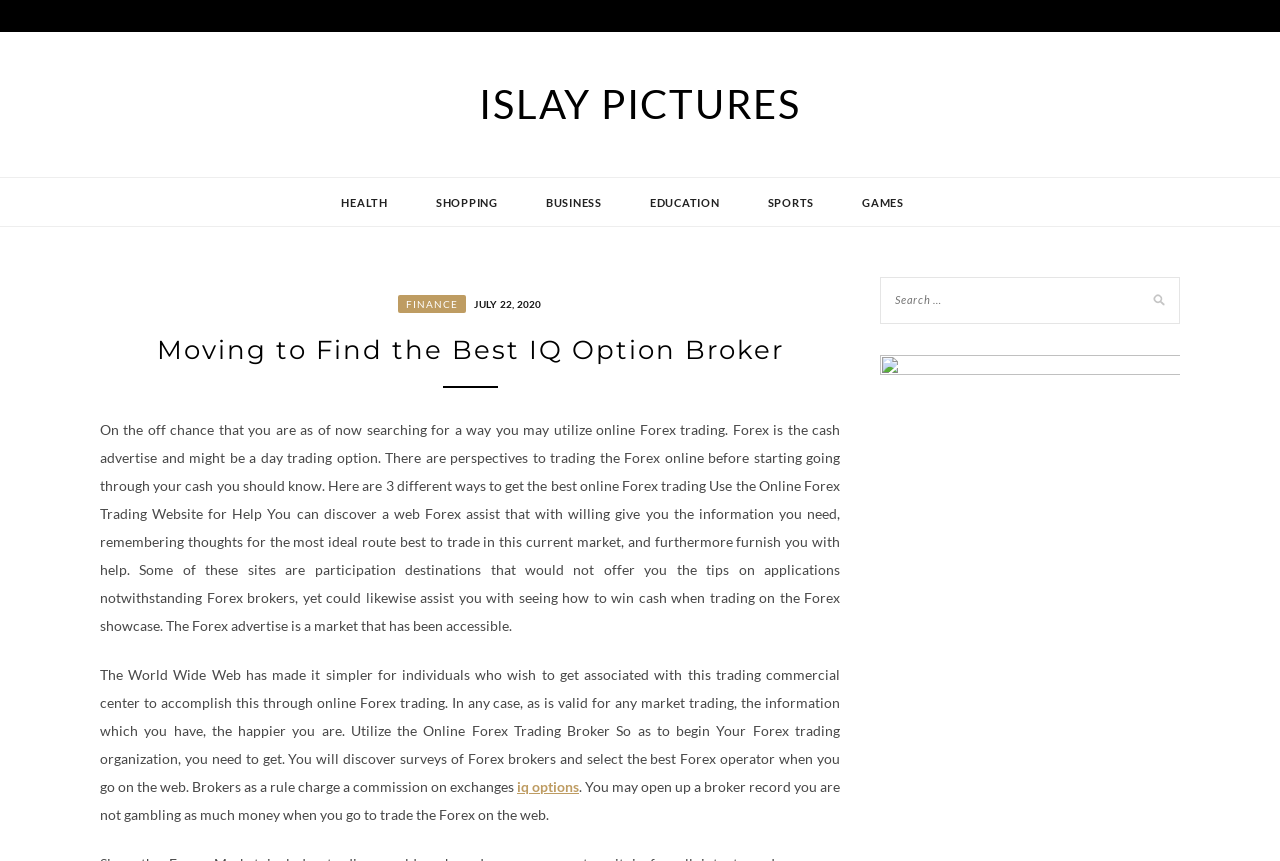Please identify the bounding box coordinates of the area that needs to be clicked to fulfill the following instruction: "visit FINANCE."

[0.311, 0.343, 0.364, 0.364]